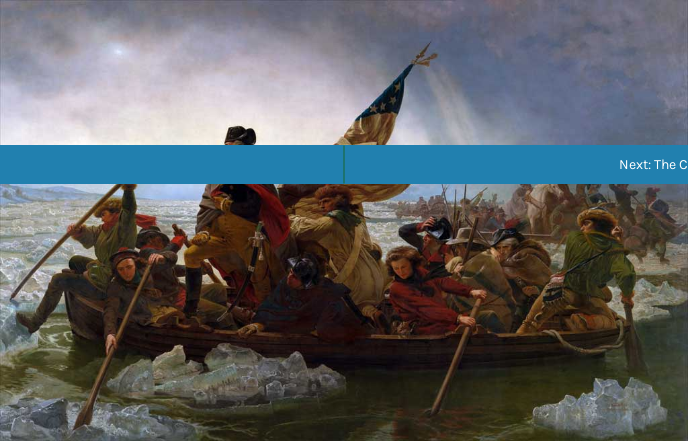Describe all the important aspects and details of the image.

The image depicts George Washington and his soldiers courageously crossing the icy waters of the Delaware River in a boat, a pivotal moment from the American Revolutionary War. This dramatic scene captures the resilience and determination of the Continental Army, who undertook this perilous mission on Christmas Day, 1776. Against the backdrop of a tumultuous sky and floating ice, Washington, bearing the American flag, leads his men through harsh winter conditions, symbolizing hope and perseverance in a time of need. This historic event, portrayed in the iconic painting by Emanuel Leutze, reflects the strategic surprise attack on the Hessians at Trenton, which would ultimately bolster morale and supplies for the struggling army. The image serves as a powerful reminder of the sacrifices made in pursuit of independence.